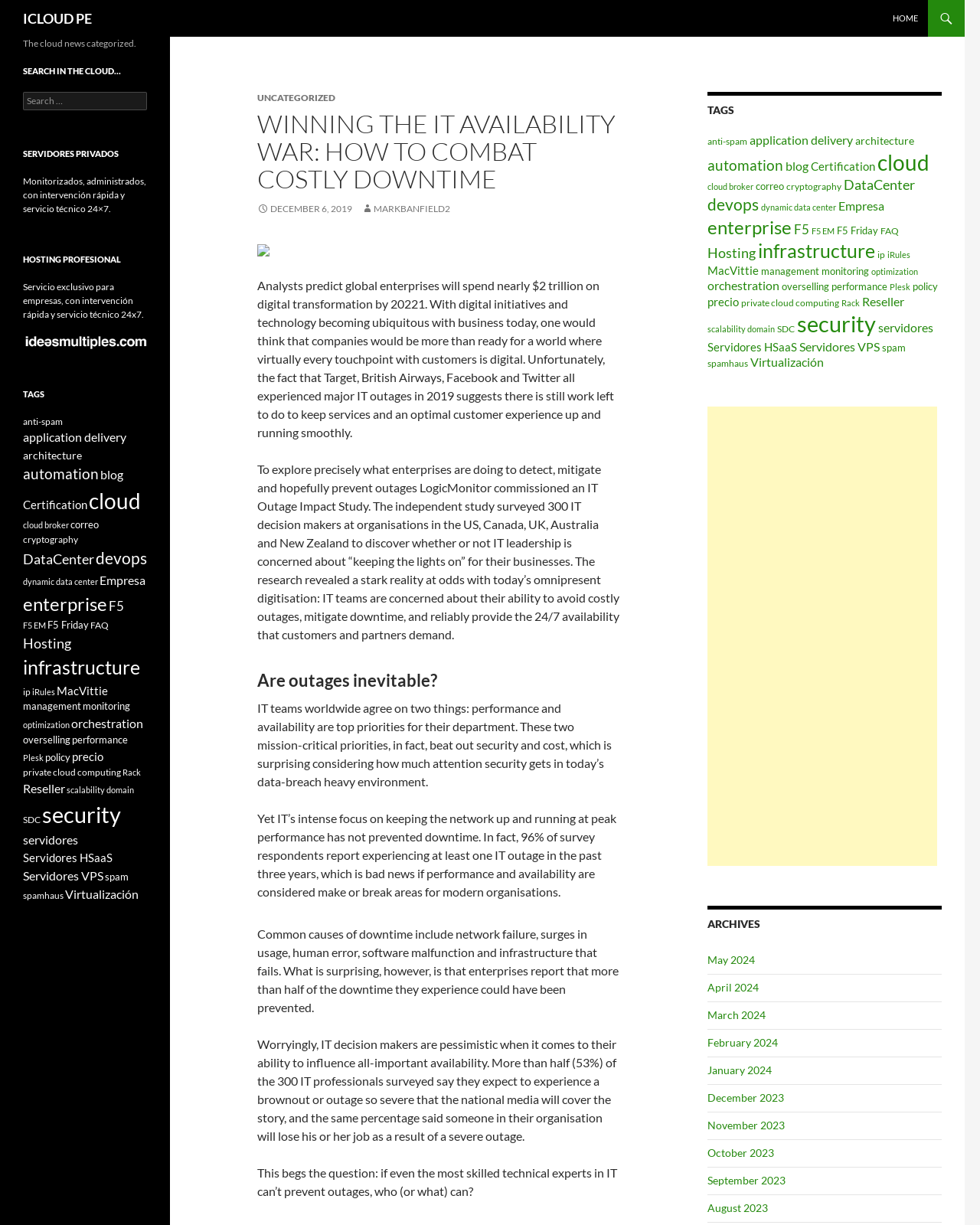Extract the bounding box for the UI element that matches this description: "cloud broker".

[0.023, 0.424, 0.07, 0.432]